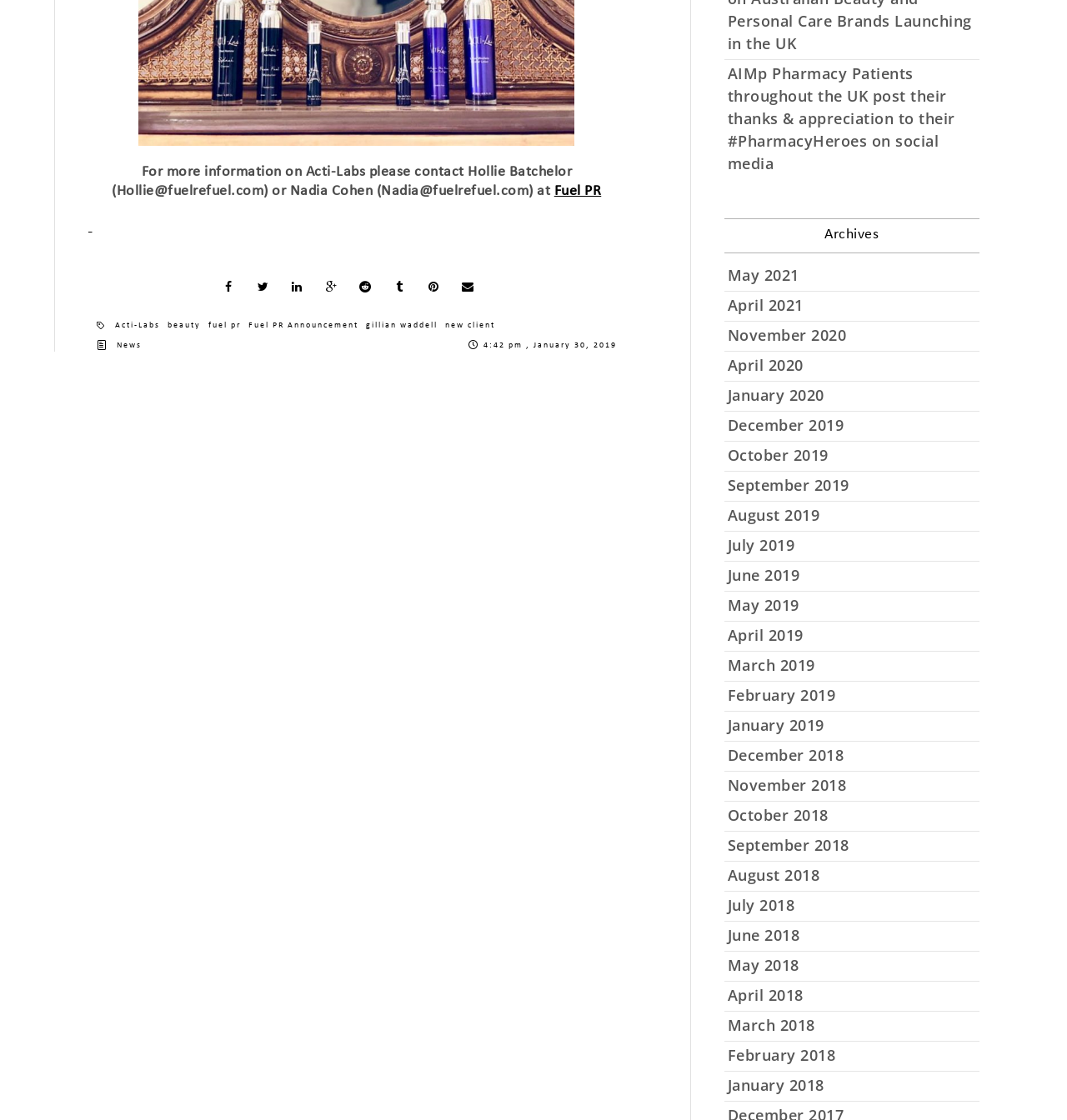How many archive links are available?
Please look at the screenshot and answer using one word or phrase.

24